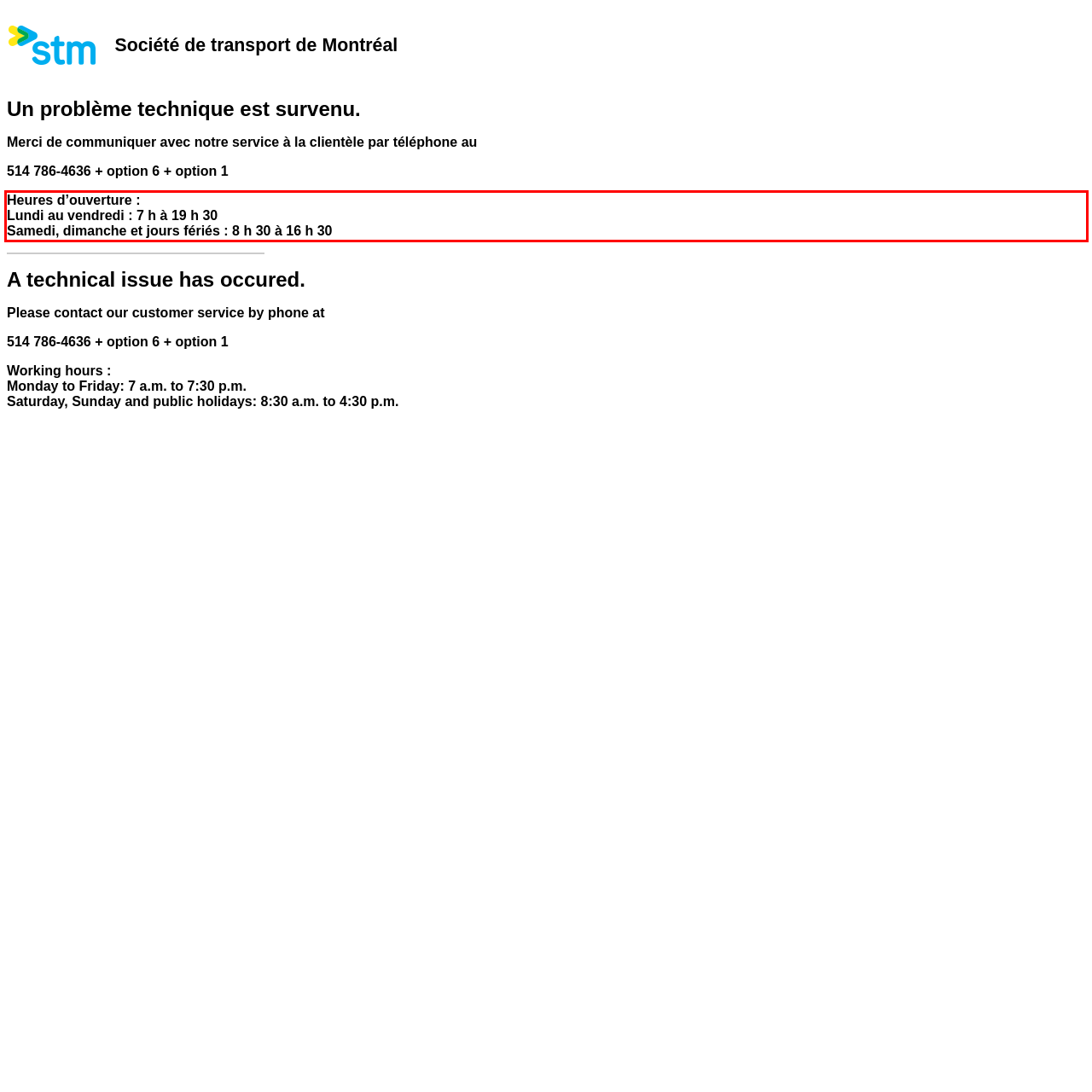Please look at the screenshot provided and find the red bounding box. Extract the text content contained within this bounding box.

Heures d’ouverture : Lundi au vendredi : 7 h à 19 h 30 Samedi, dimanche et jours fériés : 8 h 30 à 16 h 30